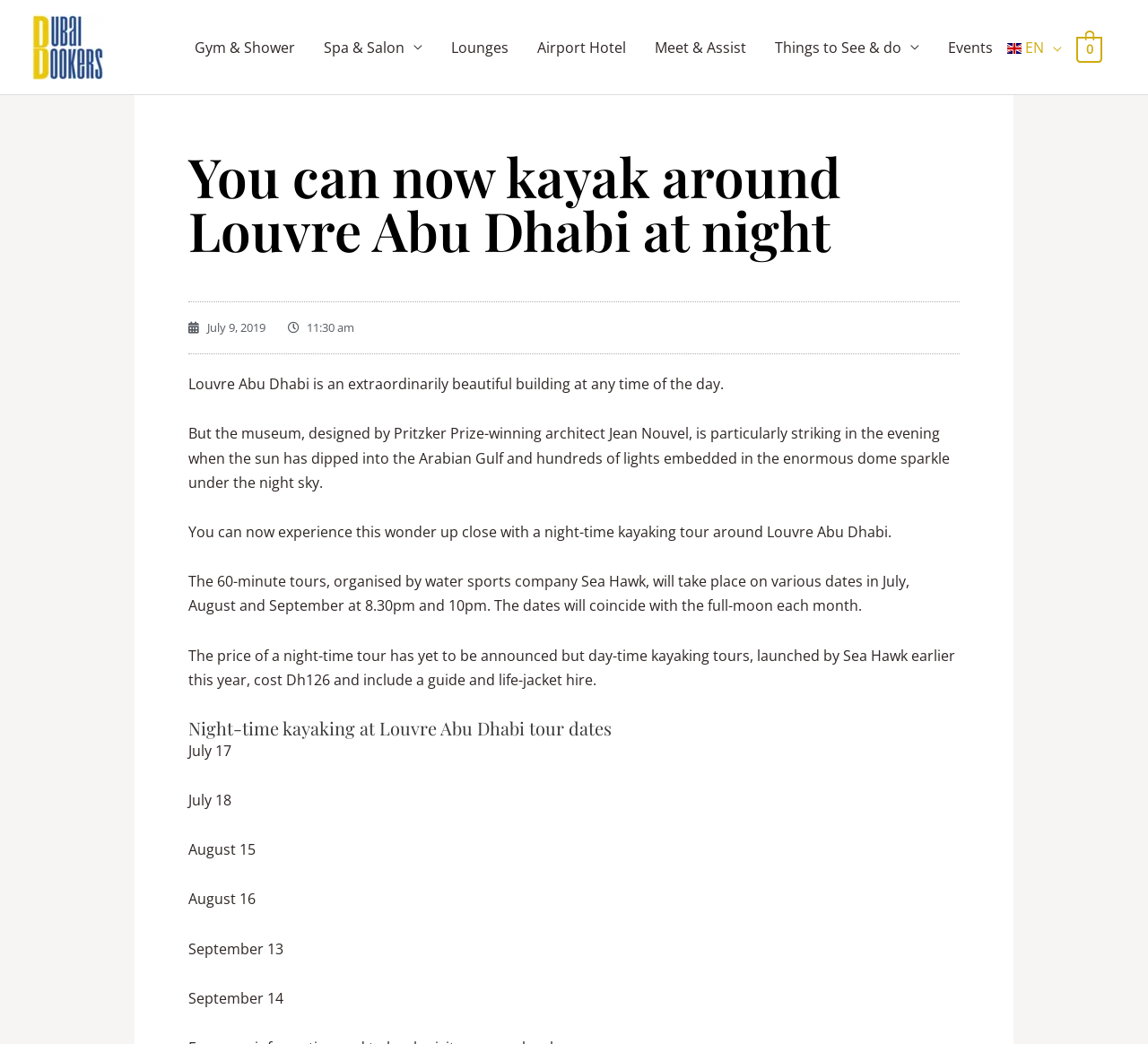Extract the primary headline from the webpage and present its text.

You can now kayak around Louvre Abu Dhabi at night